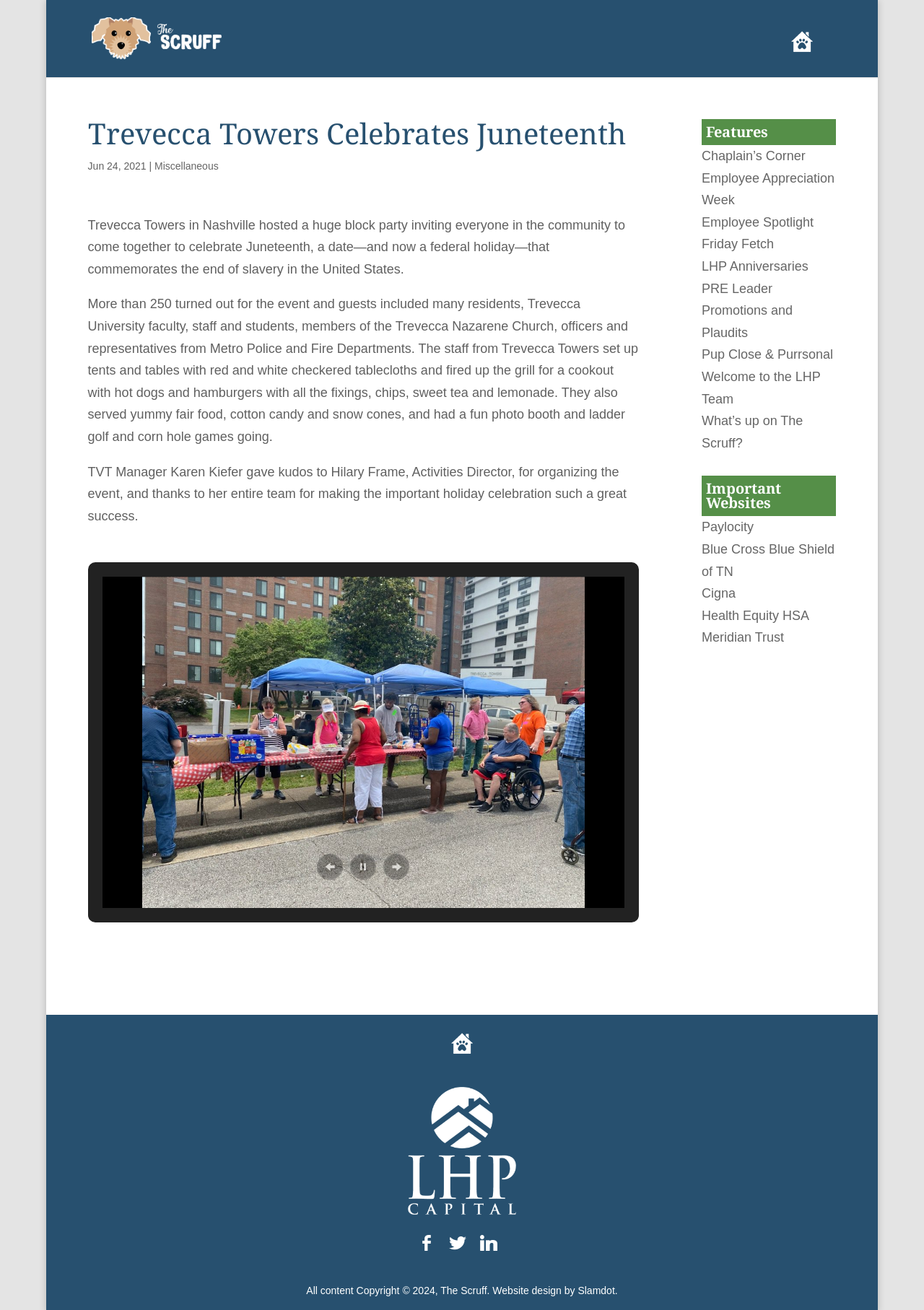Find the bounding box coordinates for the UI element whose description is: "Employee Spotlight". The coordinates should be four float numbers between 0 and 1, in the format [left, top, right, bottom].

[0.759, 0.164, 0.881, 0.175]